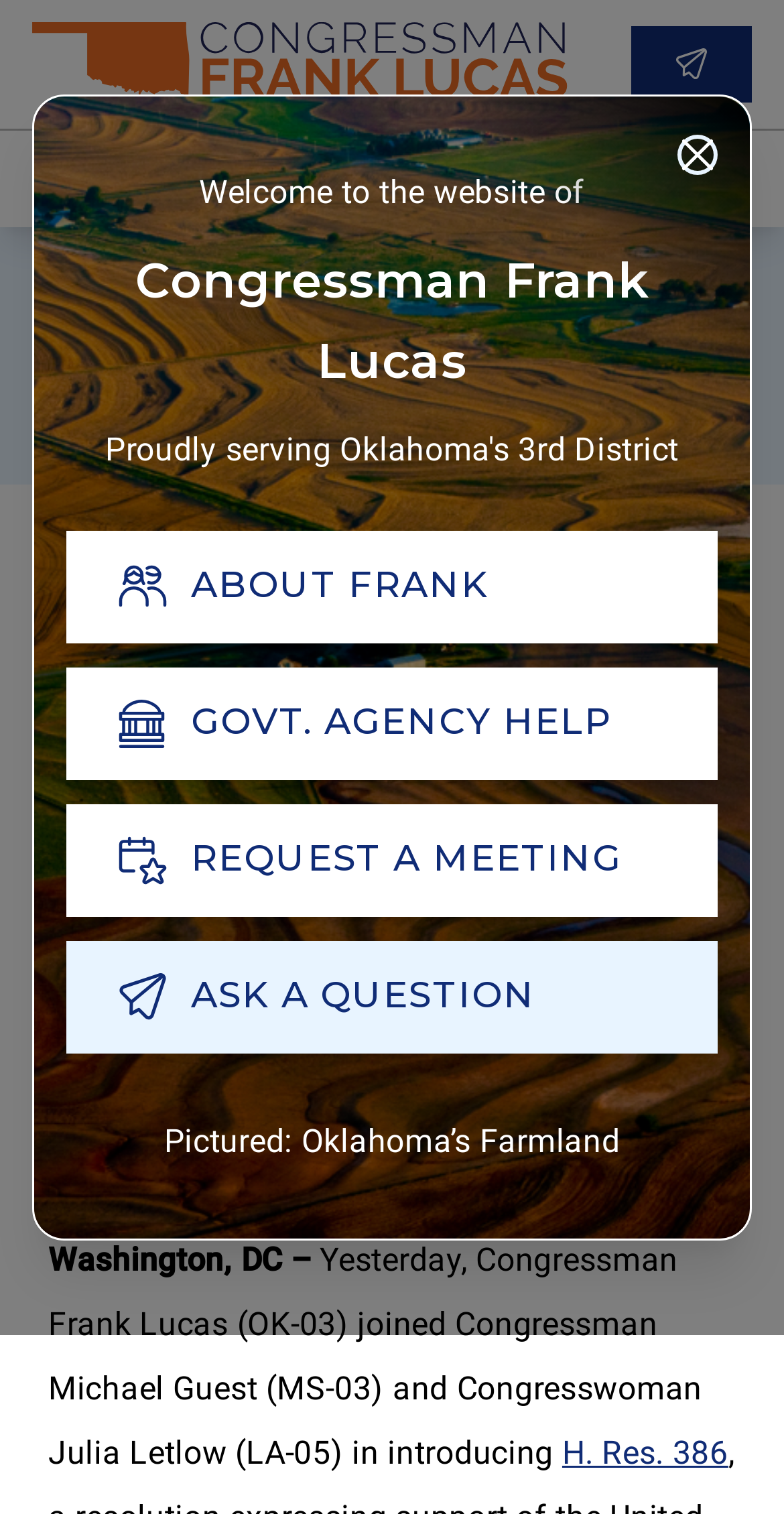Respond concisely with one word or phrase to the following query:
What is the district number of Congressman Frank Lucas?

3rd